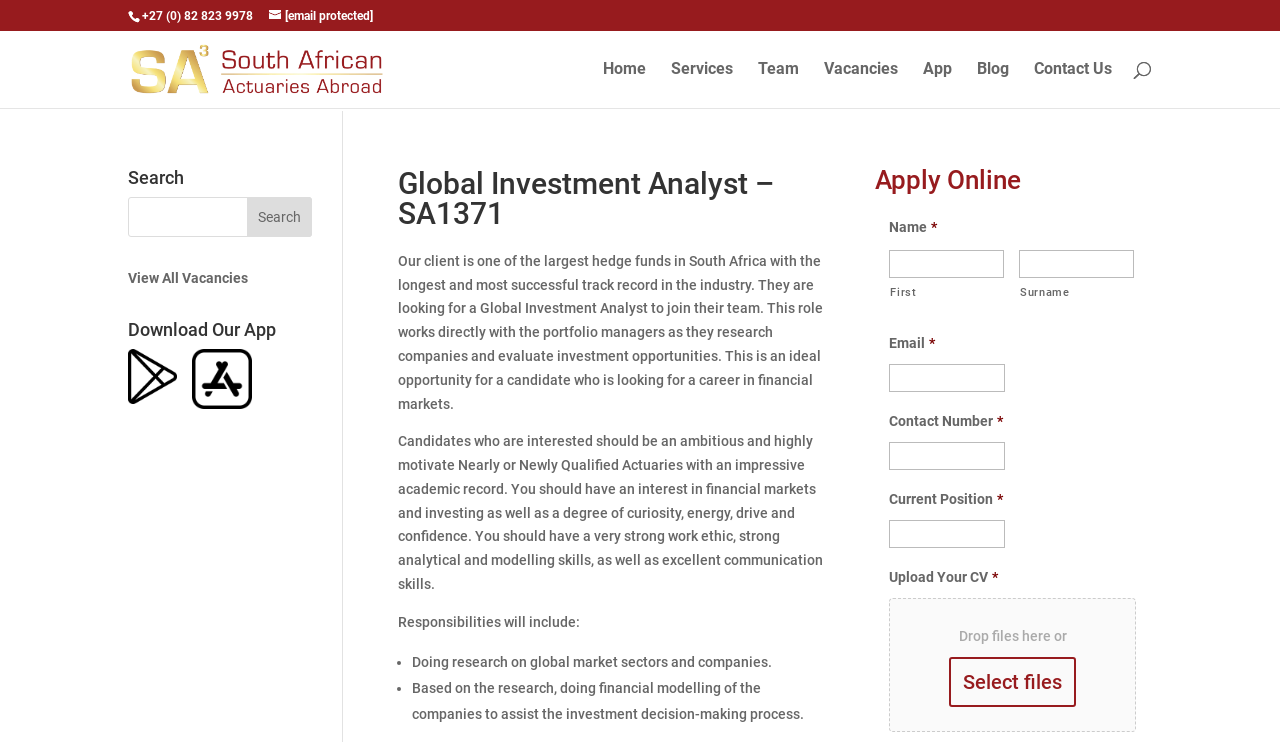What is the role being described on this page?
Refer to the image and offer an in-depth and detailed answer to the question.

I found the role being described on this page by looking at the heading element with the bounding box coordinates [0.311, 0.228, 0.651, 0.309]. The text content of this element is 'Global Investment Analyst – SA1371', which indicates that the role being described is a Global Investment Analyst.